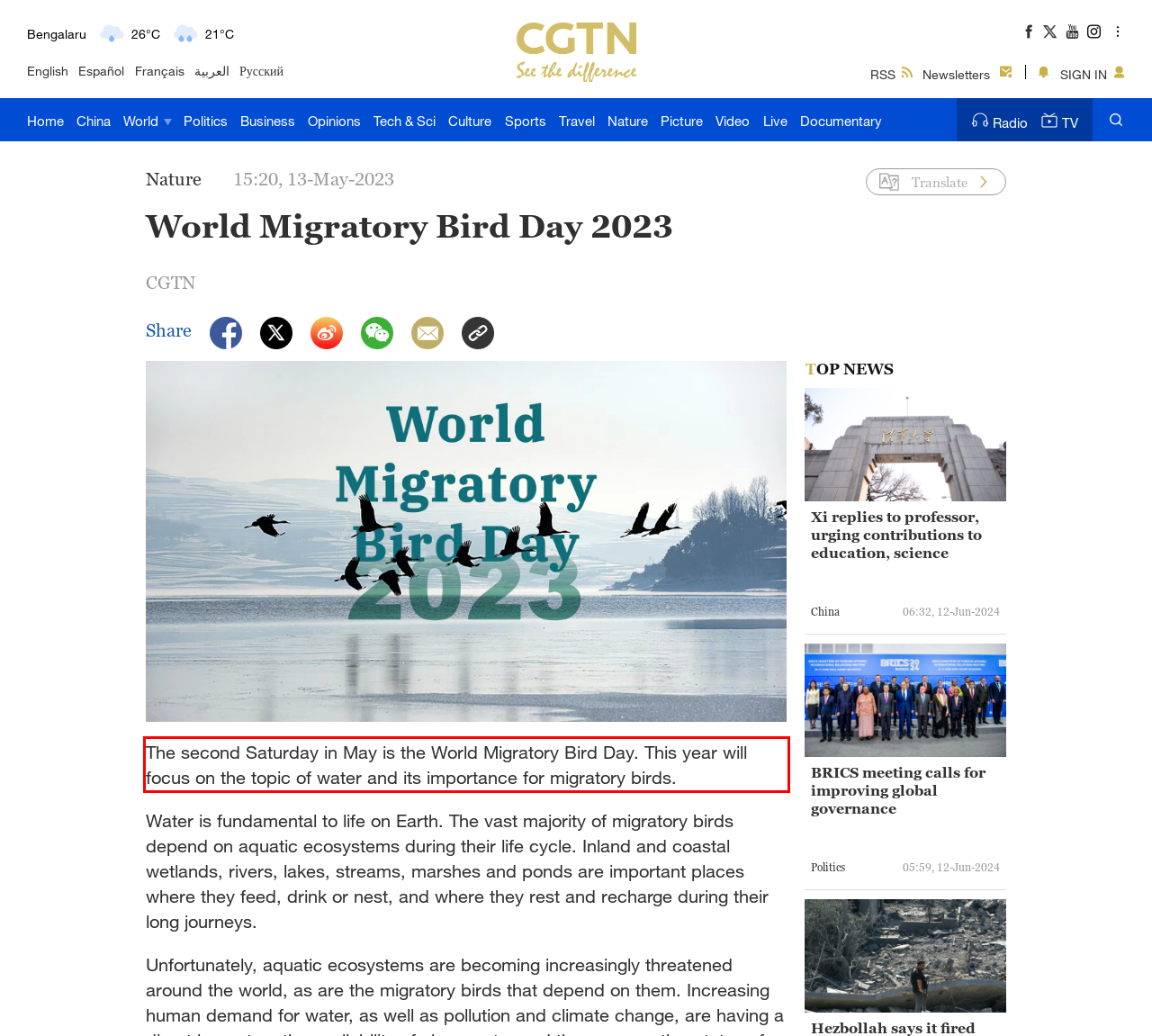Examine the screenshot of the webpage, locate the red bounding box, and perform OCR to extract the text contained within it.

The second Saturday in May is the World Migratory Bird Day. This year will focus on the topic of water and its importance for migratory birds.